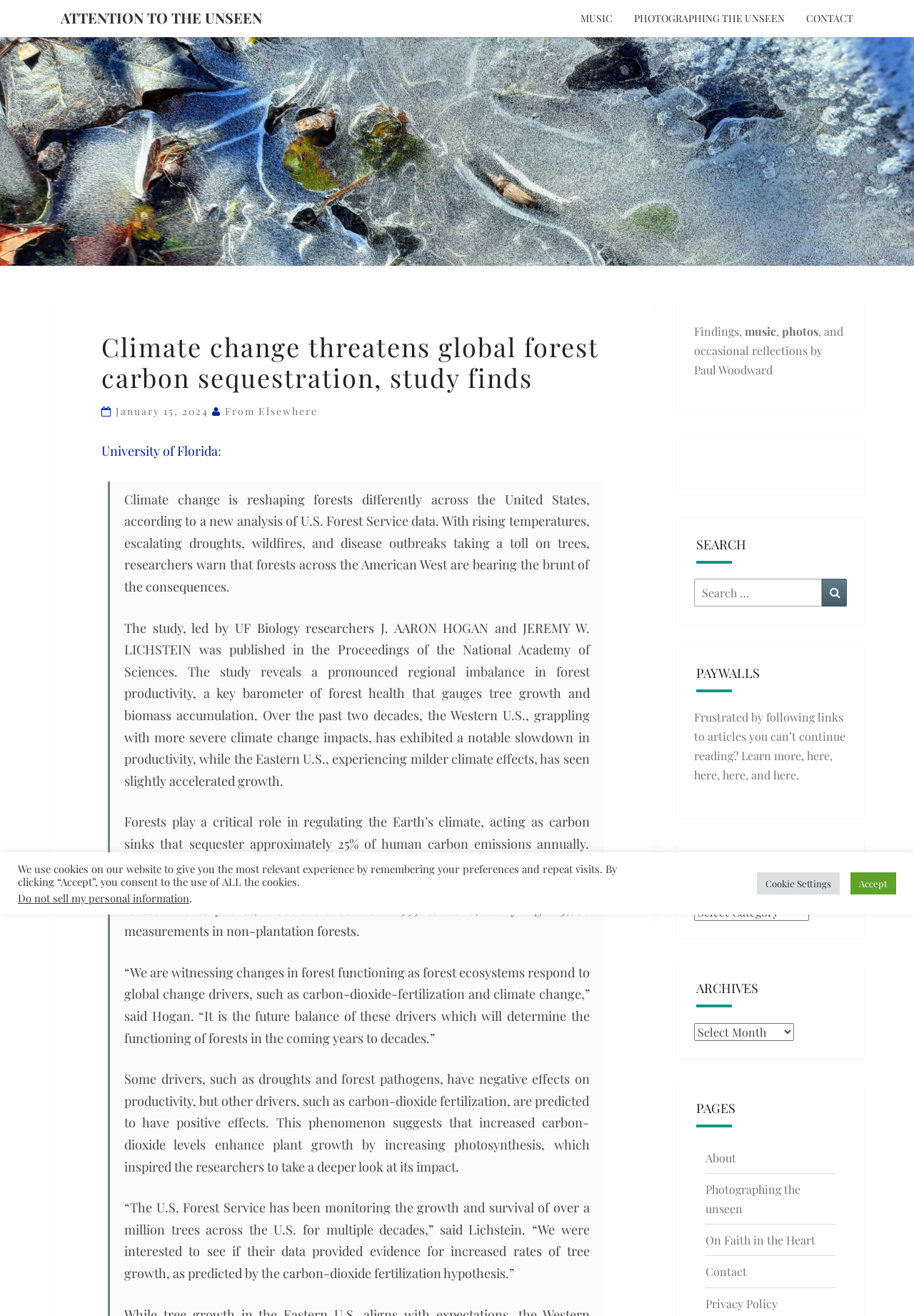Indicate the bounding box coordinates of the element that must be clicked to execute the instruction: "Read the article from University of Florida". The coordinates should be given as four float numbers between 0 and 1, i.e., [left, top, right, bottom].

[0.111, 0.336, 0.238, 0.349]